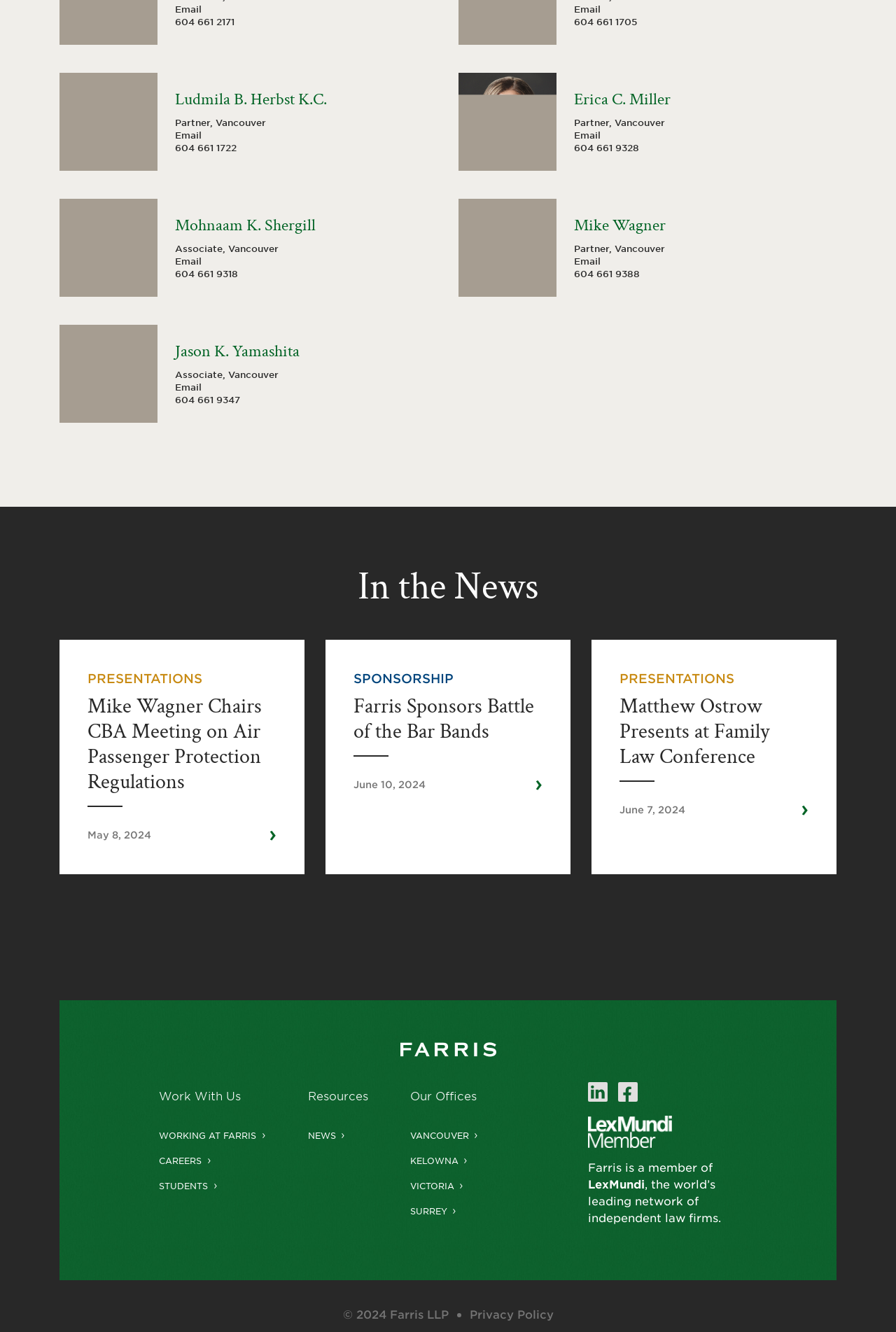Locate the bounding box coordinates of the clickable area needed to fulfill the instruction: "Click Email link".

[0.195, 0.002, 0.311, 0.012]